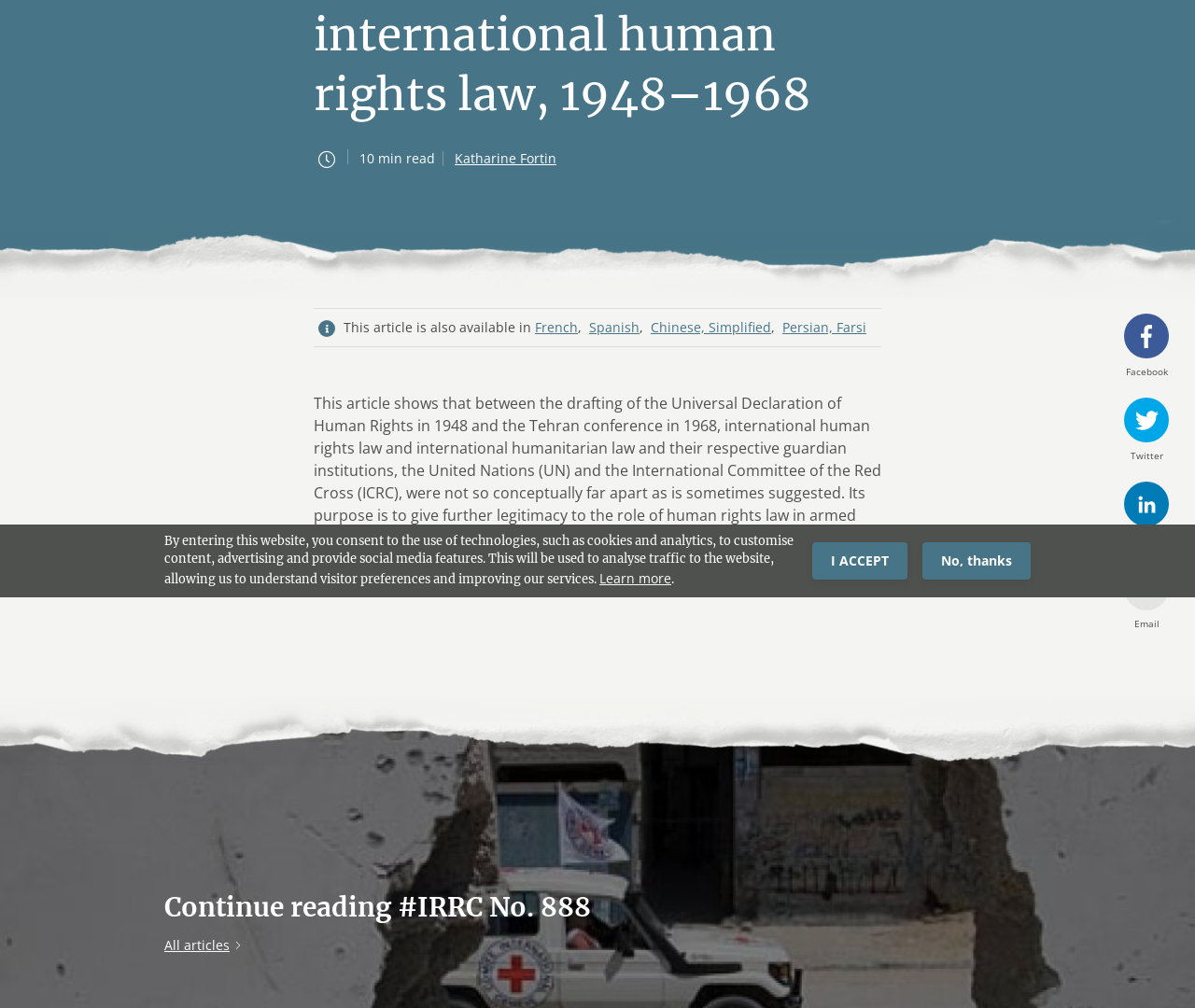Using the description: "Outlander", determine the UI element's bounding box coordinates. Ensure the coordinates are in the format of four float numbers between 0 and 1, i.e., [left, top, right, bottom].

None